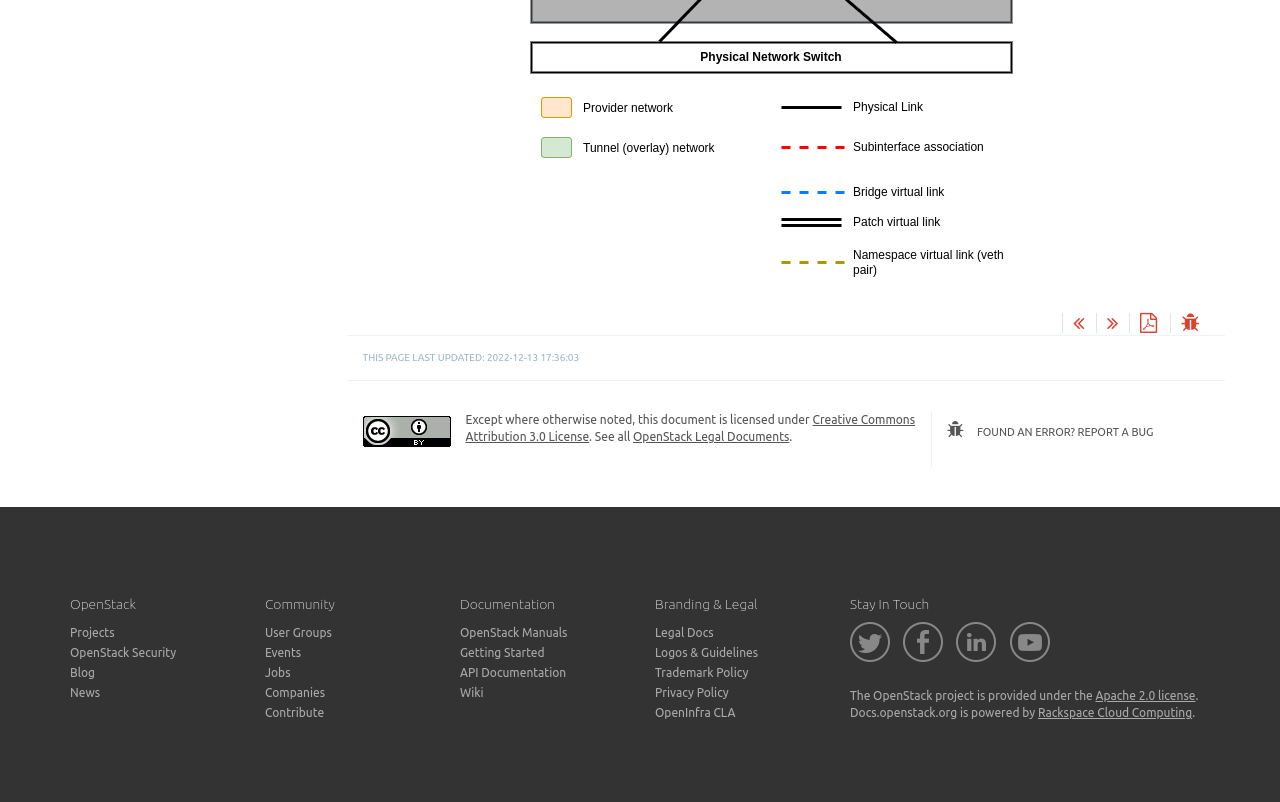Provide the bounding box coordinates of the area you need to click to execute the following instruction: "View OpenStack Security".

[0.055, 0.806, 0.138, 0.822]